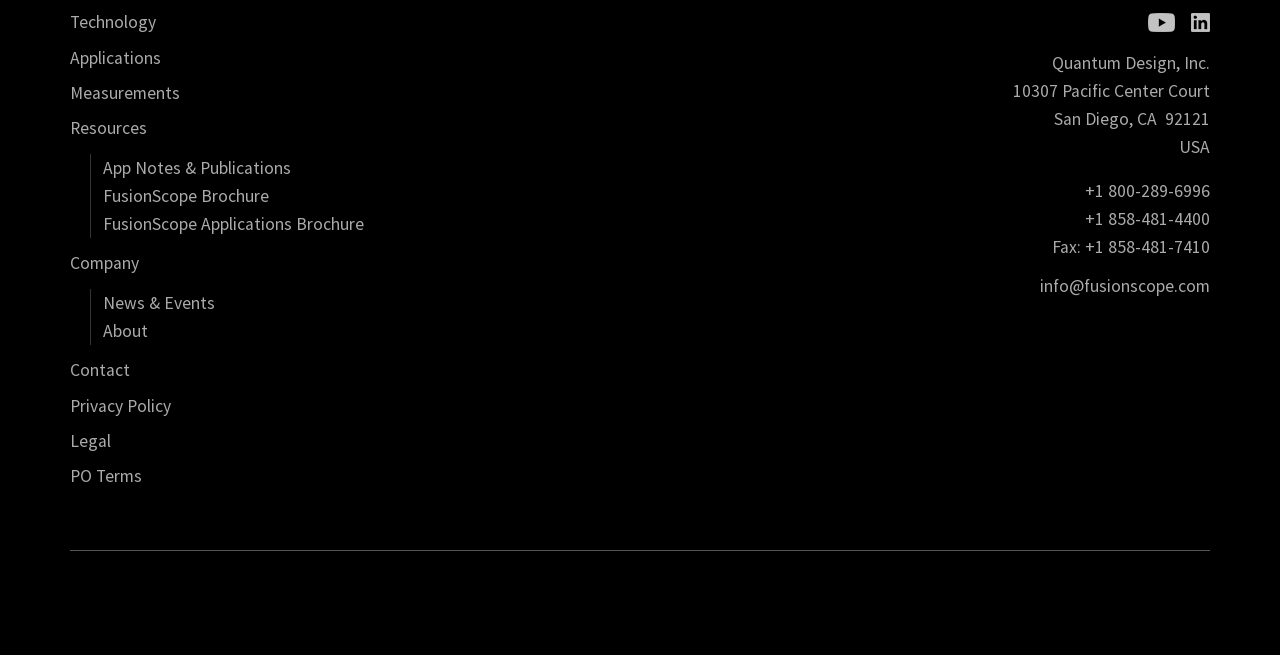Please find the bounding box coordinates of the clickable region needed to complete the following instruction: "go to Committee for a Responsible Federal Budget". The bounding box coordinates must consist of four float numbers between 0 and 1, i.e., [left, top, right, bottom].

None